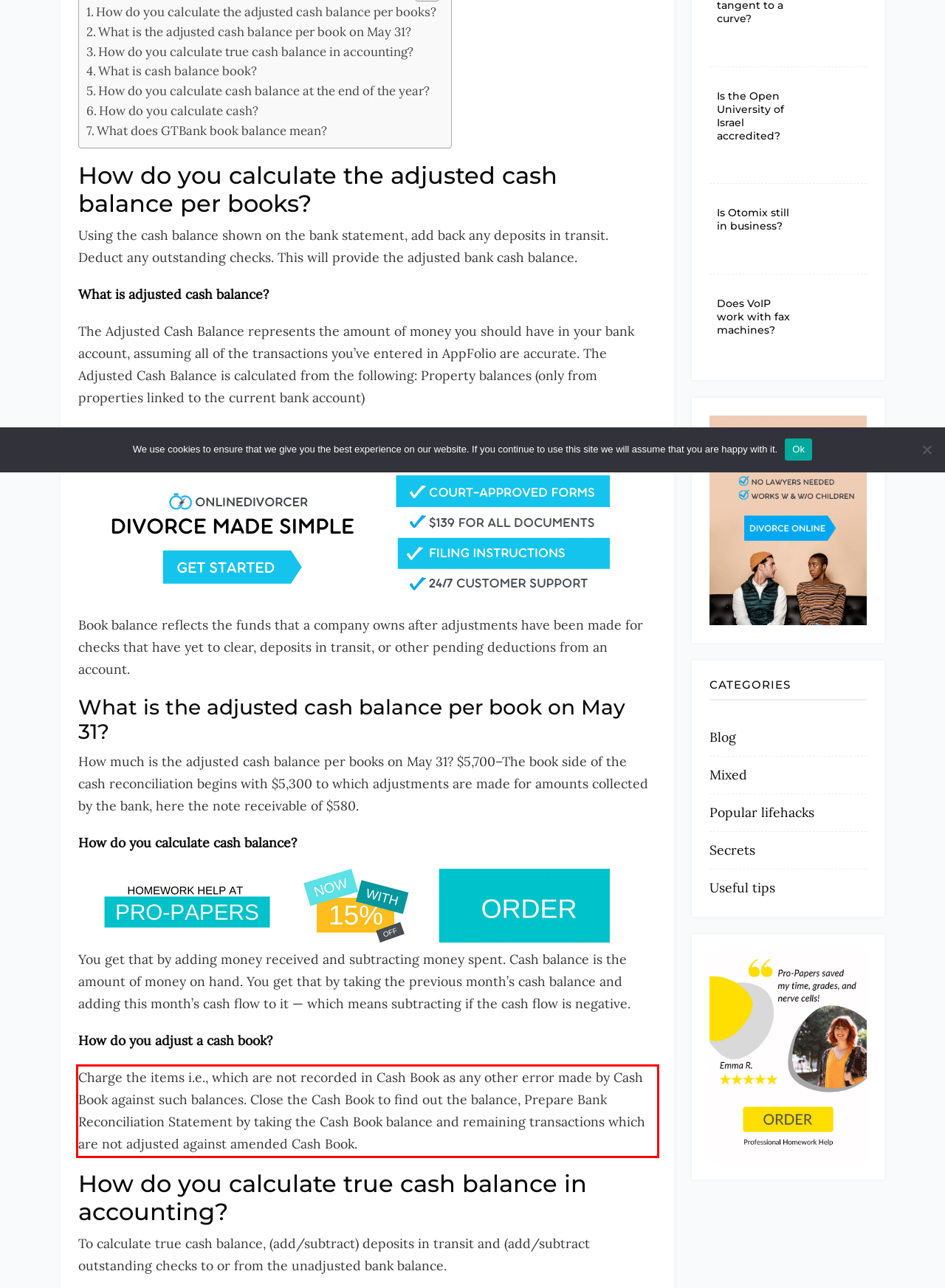Please perform OCR on the UI element surrounded by the red bounding box in the given webpage screenshot and extract its text content.

Charge the items i.e., which are not recorded in Cash Book as any other error made by Cash Book against such balances. Close the Cash Book to find out the balance, Prepare Bank Reconciliation Statement by taking the Cash Book balance and remaining transactions which are not adjusted against amended Cash Book.